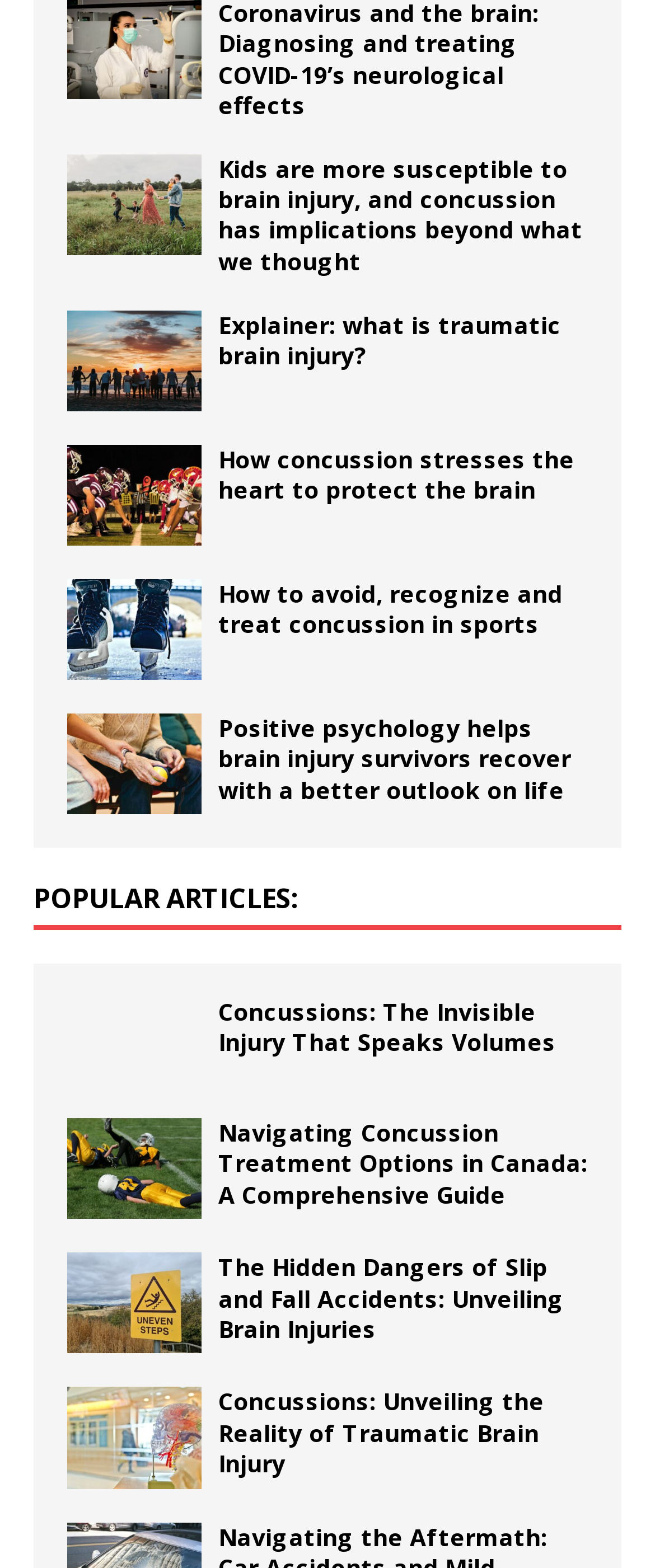Is there a section for popular articles on this webpage?
Based on the screenshot, give a detailed explanation to answer the question.

I found a heading element with the text 'POPULAR ARTICLES:' and a link element with the same text, which suggests that there is a section for popular articles on this webpage.